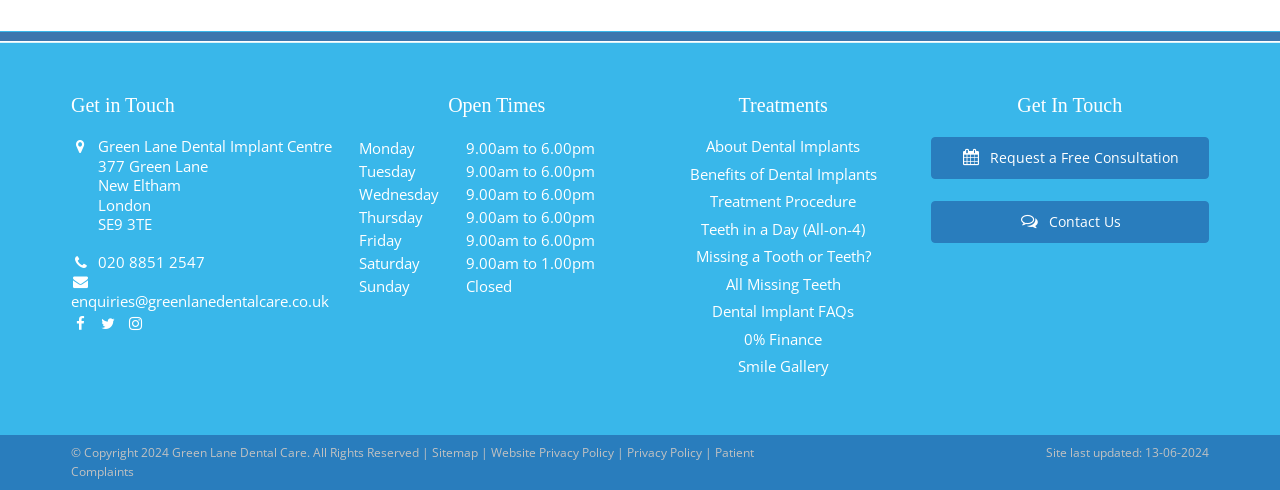Please indicate the bounding box coordinates for the clickable area to complete the following task: "View the open times of the dental centre". The coordinates should be specified as four float numbers between 0 and 1, i.e., [left, top, right, bottom].

[0.279, 0.19, 0.497, 0.239]